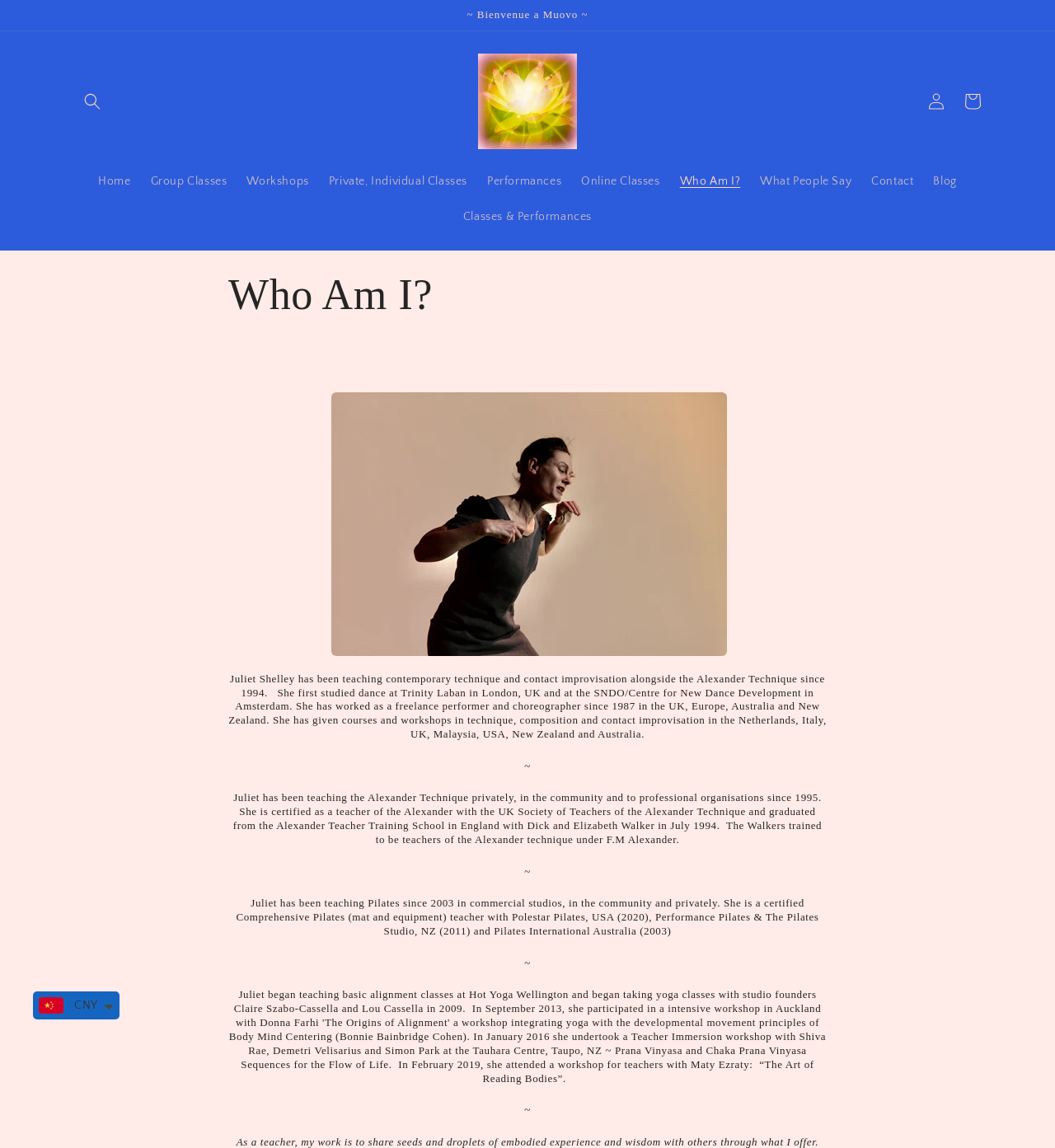Explain the webpage's design and content in an elaborate manner.

The webpage is about Juliet Shelley, a dance teacher and practitioner. At the top, there is a region announcement with the text "~ Bienvenue a Muovo ~" and a search button. Below this, there is a logo of "muovo" with a link to the homepage. 

To the right of the logo, there is a navigation menu with links to various pages, including "Home", "Group Classes", "Workshops", "Private, Individual Classes", "Performances", "Online Classes", "Who Am I?", "What People Say", "Contact", "Blog", and "Classes & Performances". 

Below the navigation menu, there is a heading "Who Am I?" followed by a brief biography of Juliet Shelley. The biography is divided into four sections, each with a heading and a paragraph of text. The sections describe her experience in teaching contemporary technique and contact improvisation, her work as a freelance performer and choreographer, her teaching of the Alexander Technique, and her teaching of Pilates and yoga. 

At the top right corner, there are links to "Log in" and "Cart". The overall layout is organized, with clear headings and concise text, making it easy to read and navigate.